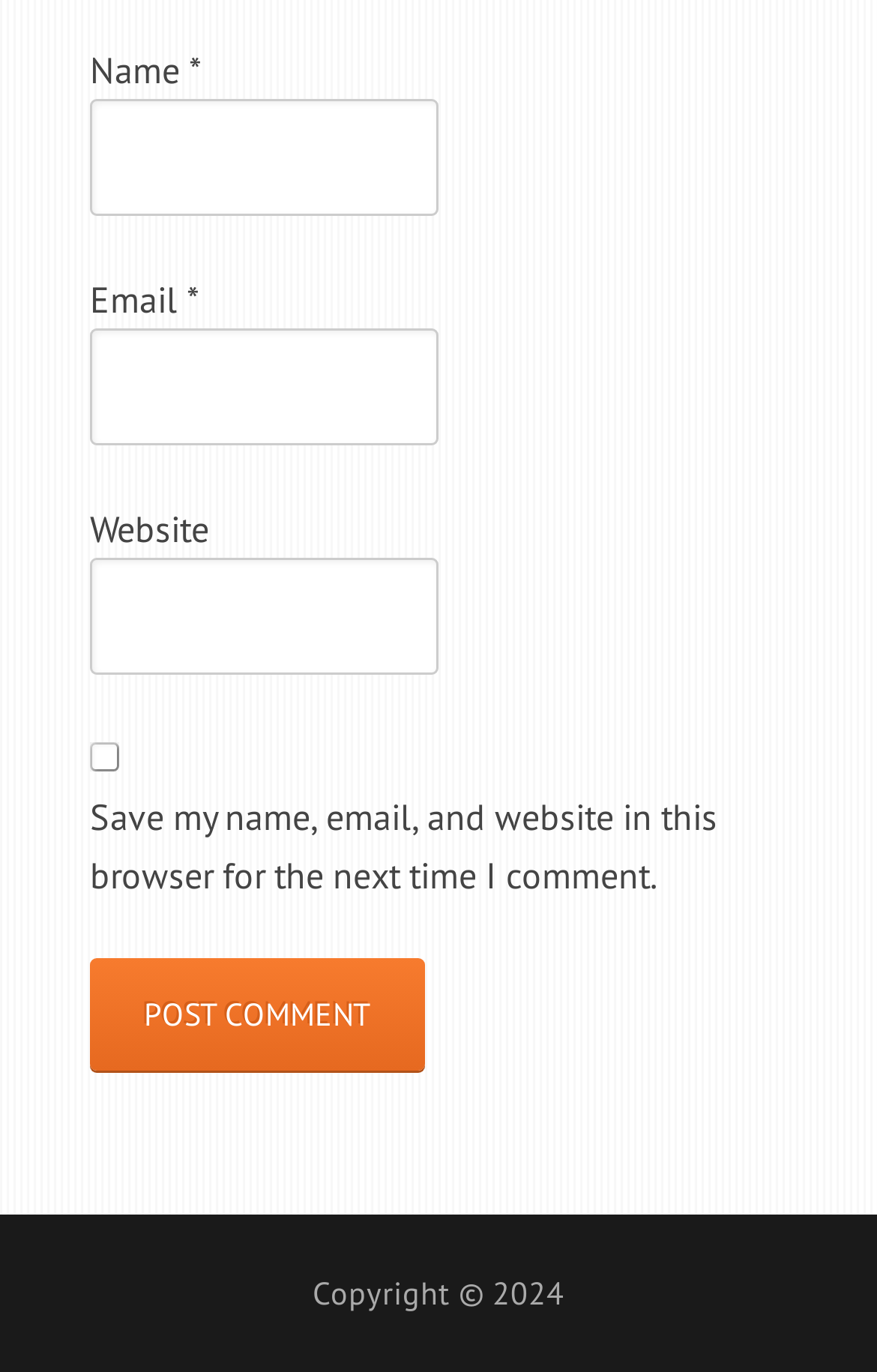What is the label of the first textbox?
Please look at the screenshot and answer in one word or a short phrase.

Name